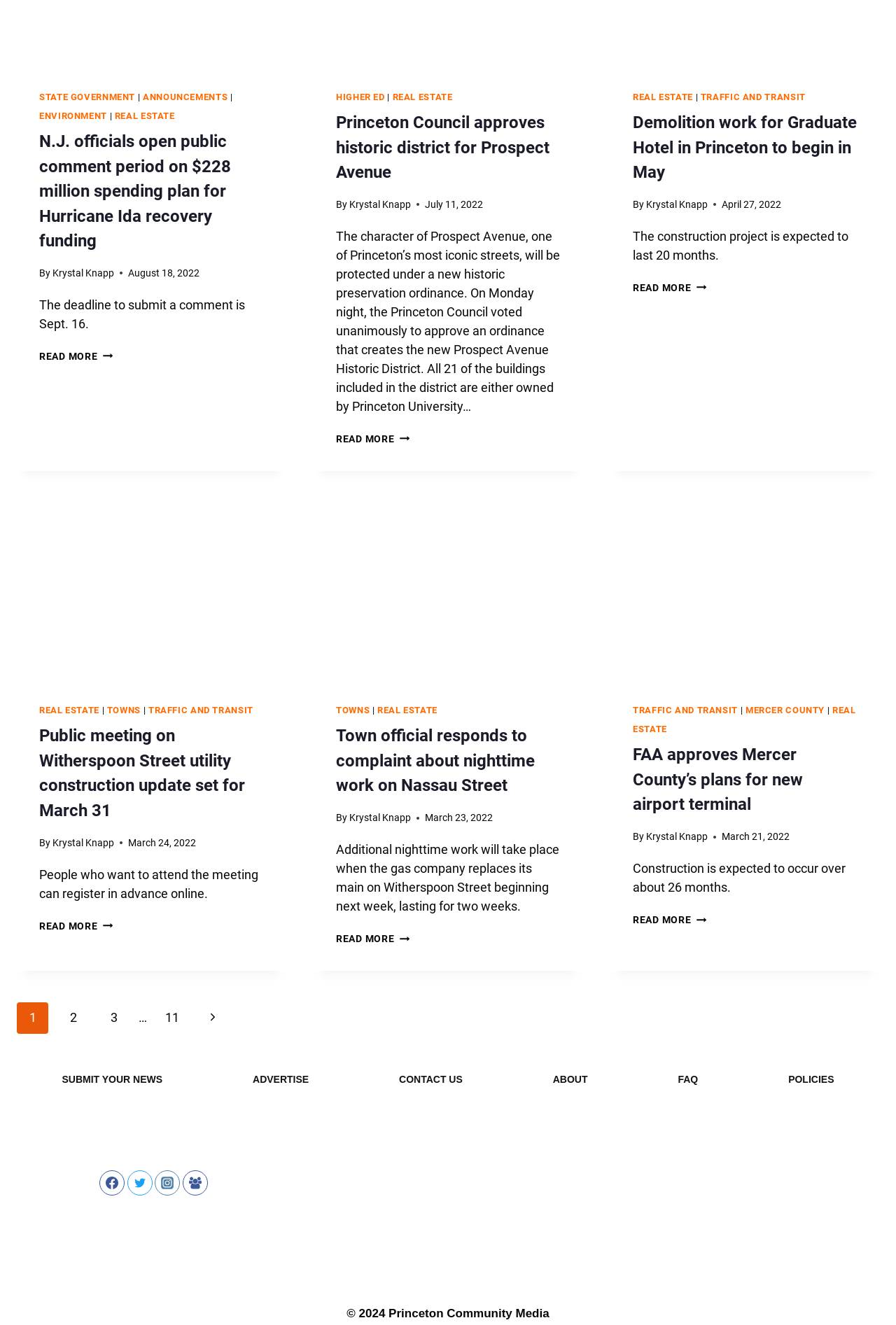Identify the bounding box coordinates of the element that should be clicked to fulfill this task: "Click on 'HIGHER ED'". The coordinates should be provided as four float numbers between 0 and 1, i.e., [left, top, right, bottom].

[0.375, 0.069, 0.429, 0.077]